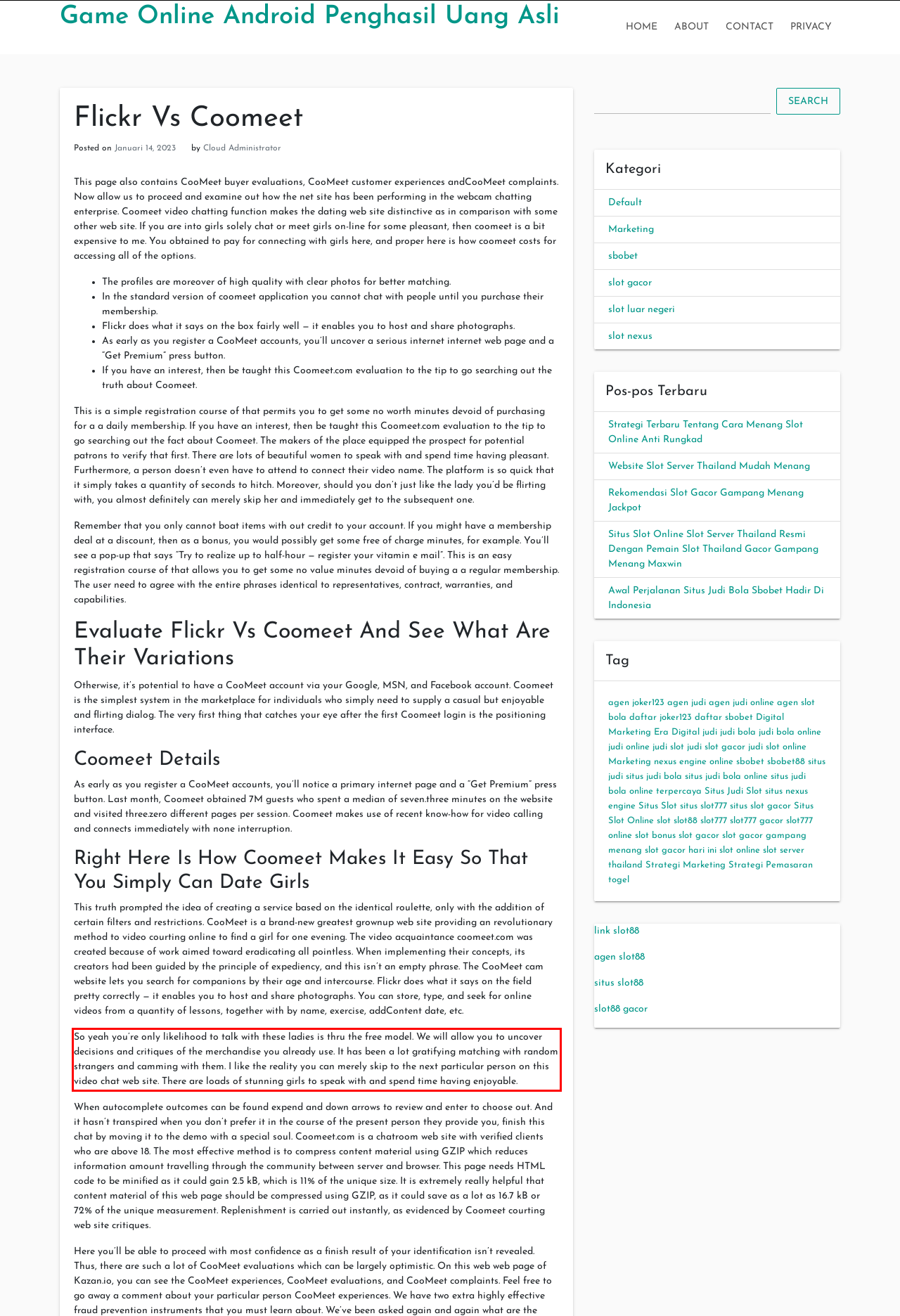Look at the provided screenshot of the webpage and perform OCR on the text within the red bounding box.

So yeah you’re only likelihood to talk with these ladies is thru the free model. We will allow you to uncover decisions and critiques of the merchandise you already use. It has been a lot gratifying matching with random strangers and camming with them. I like the reality you can merely skip to the next particular person on this video chat web site. There are loads of stunning girls to speak with and spend time having enjoyable.